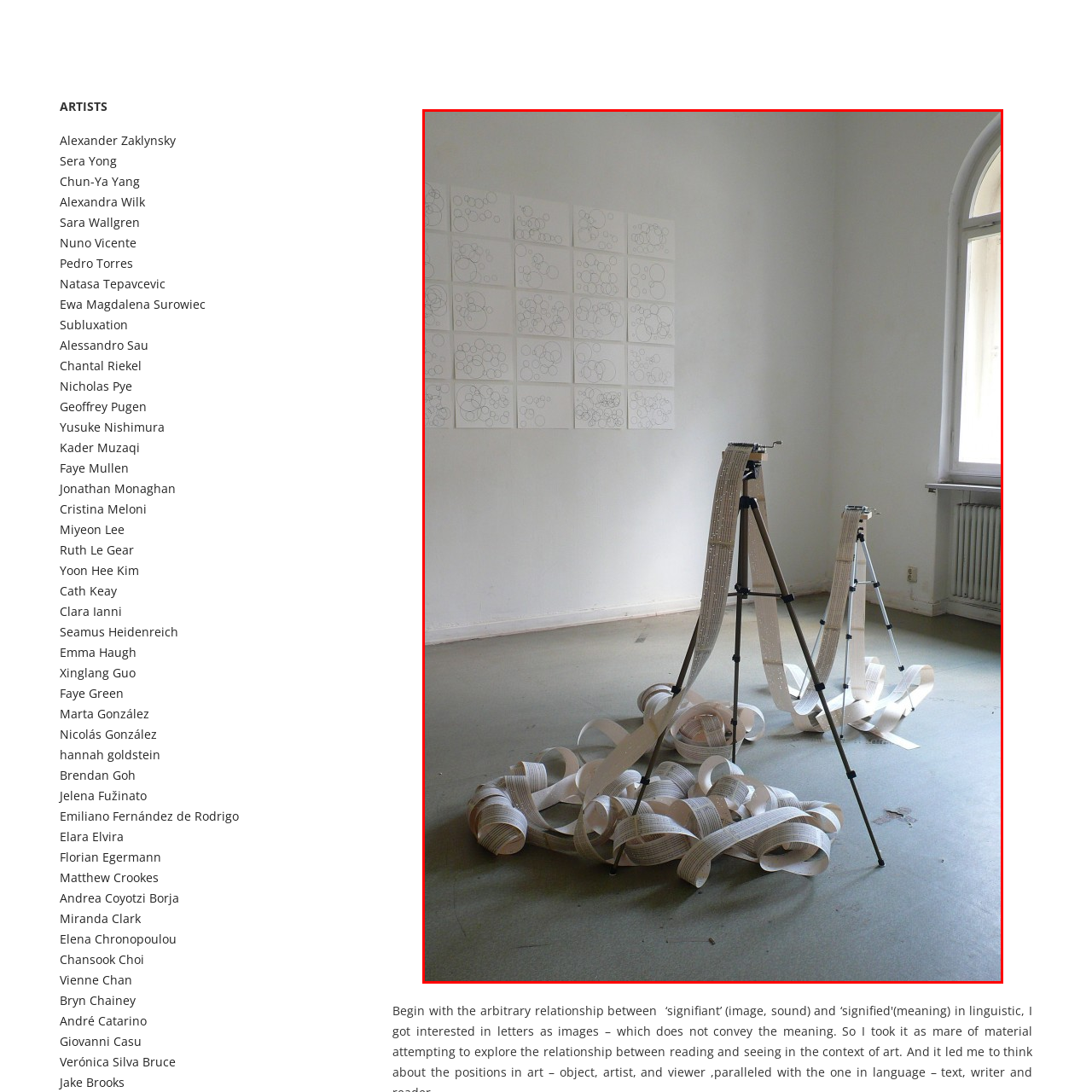What is the atmosphere created by the natural light?
Focus on the image enclosed by the red bounding box and elaborate on your answer to the question based on the visual details present.

The soft, neutral tones of the room are complemented by natural light filtering through a window, creating a calm and contemplative atmosphere that invites viewers to reflect on the intersection of text, form, and space in artistic expression, making the overall setting conducive to introspection and thought.